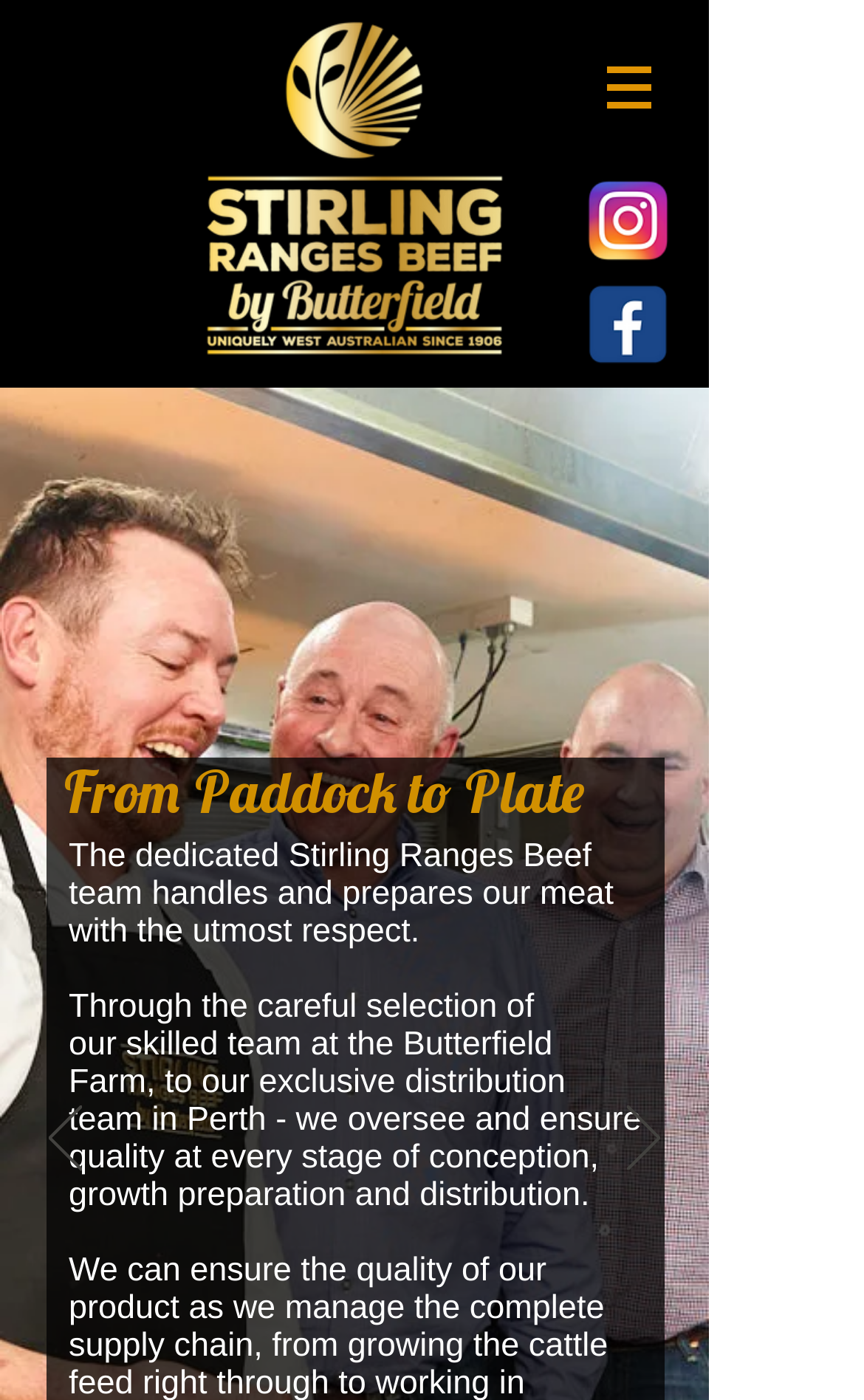Answer the question in one word or a short phrase:
What is the name of the farm mentioned?

Butterfield Farm